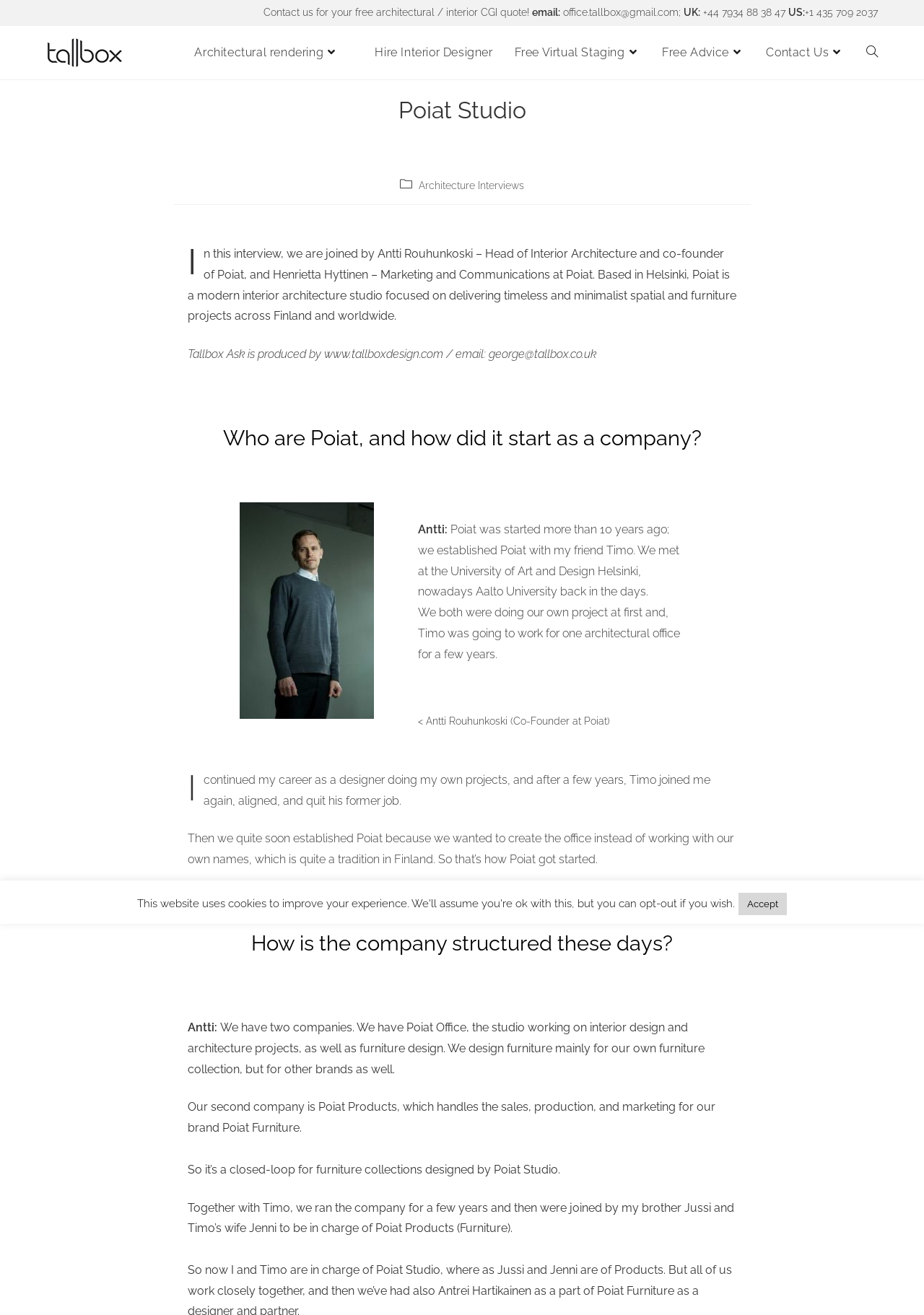Based on the image, please elaborate on the answer to the following question:
What is the purpose of Poiat Products?

According to the interview, Poiat Products is the second company of Poiat, which handles the sales, production, and marketing for their brand Poiat Furniture, creating a closed-loop for furniture collections designed by Poiat Studio.